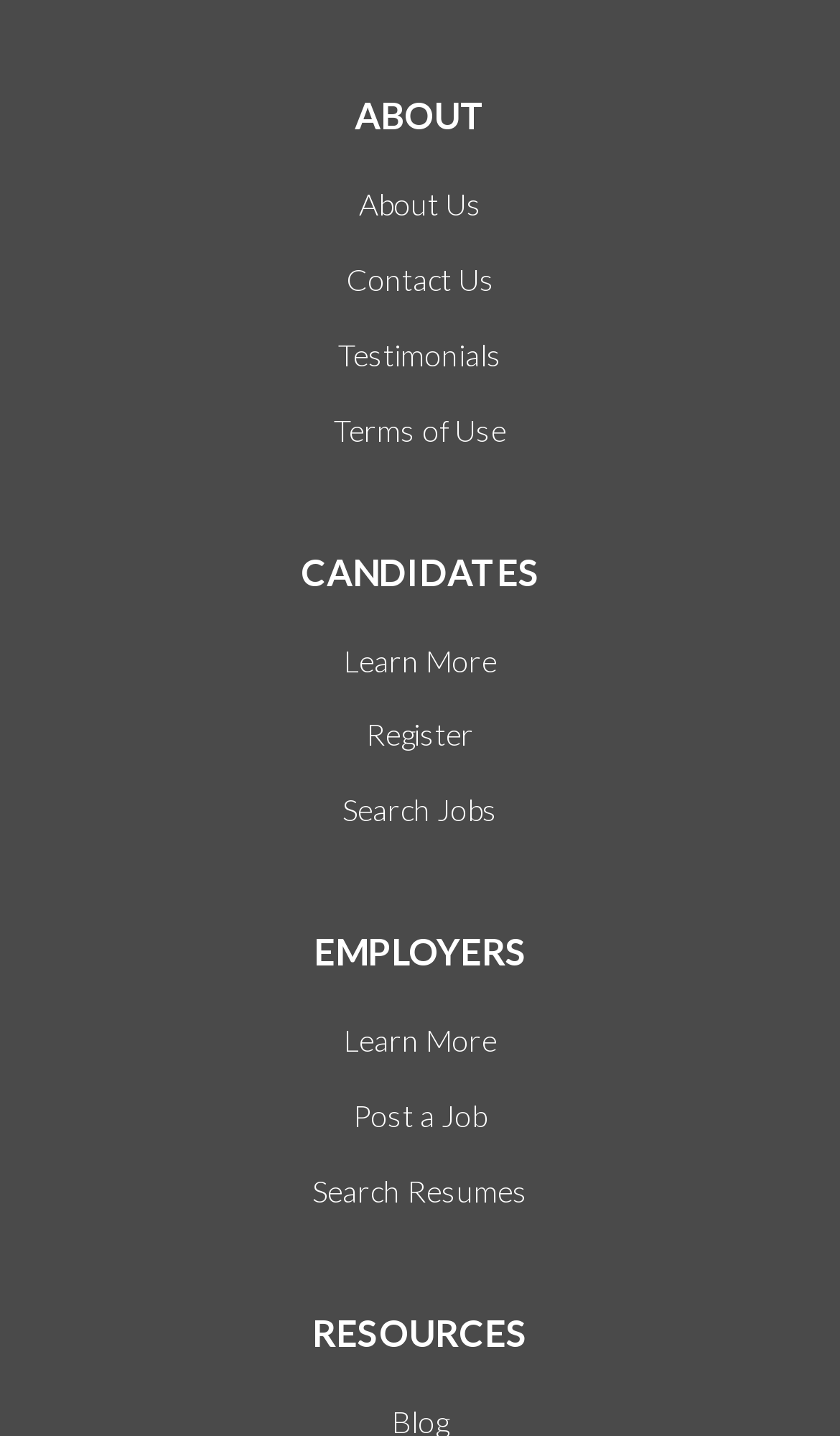Please identify the bounding box coordinates of the region to click in order to complete the given instruction: "View terms of use". The coordinates should be four float numbers between 0 and 1, i.e., [left, top, right, bottom].

[0.397, 0.274, 0.603, 0.326]